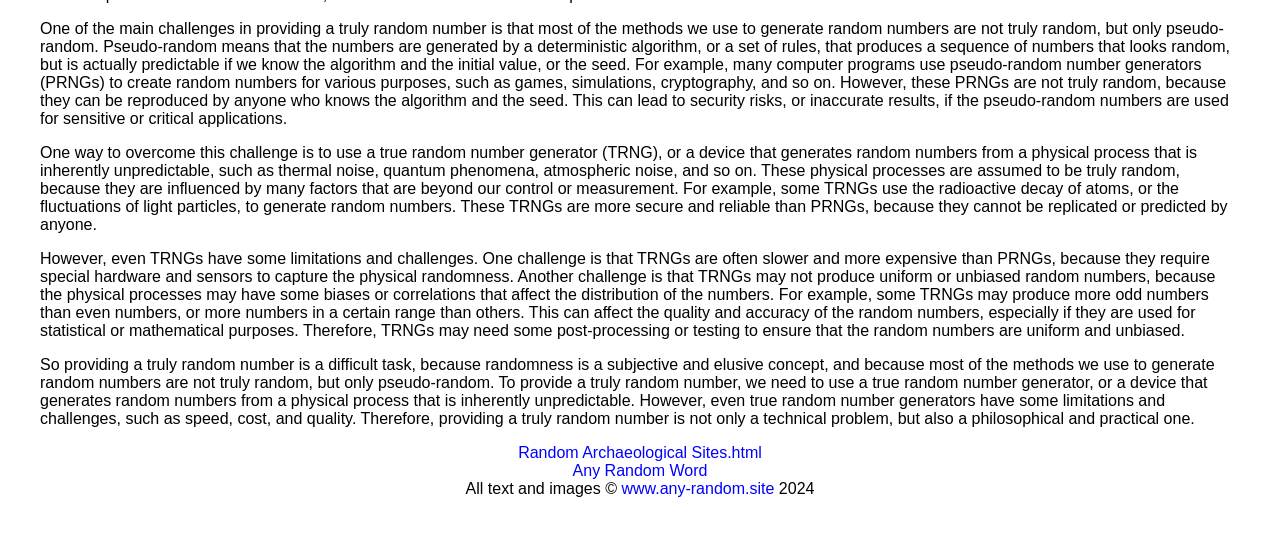What is the main challenge in providing truly random numbers?
Please give a detailed and elaborate answer to the question.

The main challenge in providing truly random numbers is that most methods used to generate random numbers are not truly random, but only pseudo-random. This is because they are generated by a deterministic algorithm or a set of rules that produces a sequence of numbers that looks random but is actually predictable if we know the algorithm and the initial value or seed.